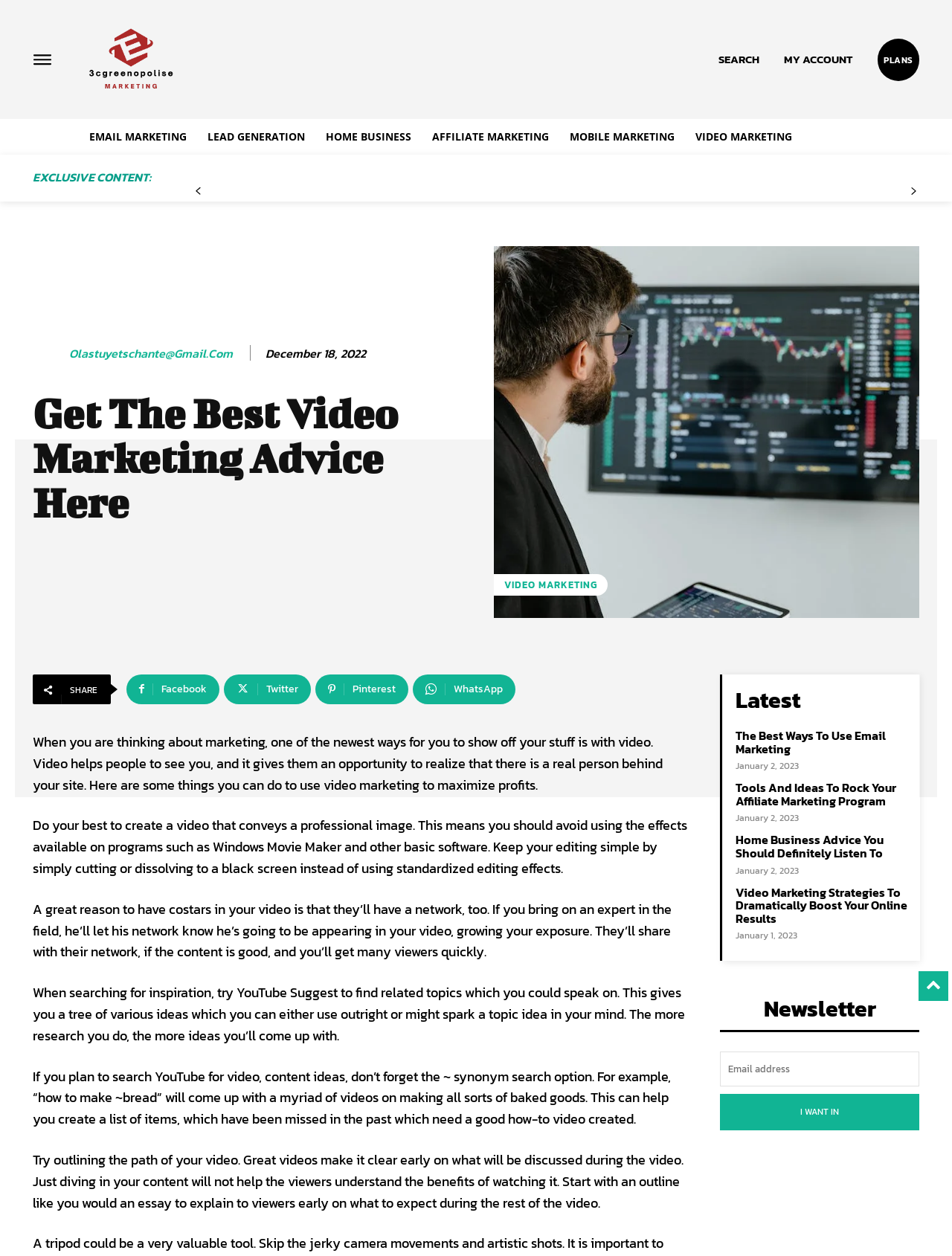Can you specify the bounding box coordinates of the area that needs to be clicked to fulfill the following instruction: "Click the 'I WANT IN' button"?

[0.756, 0.871, 0.966, 0.9]